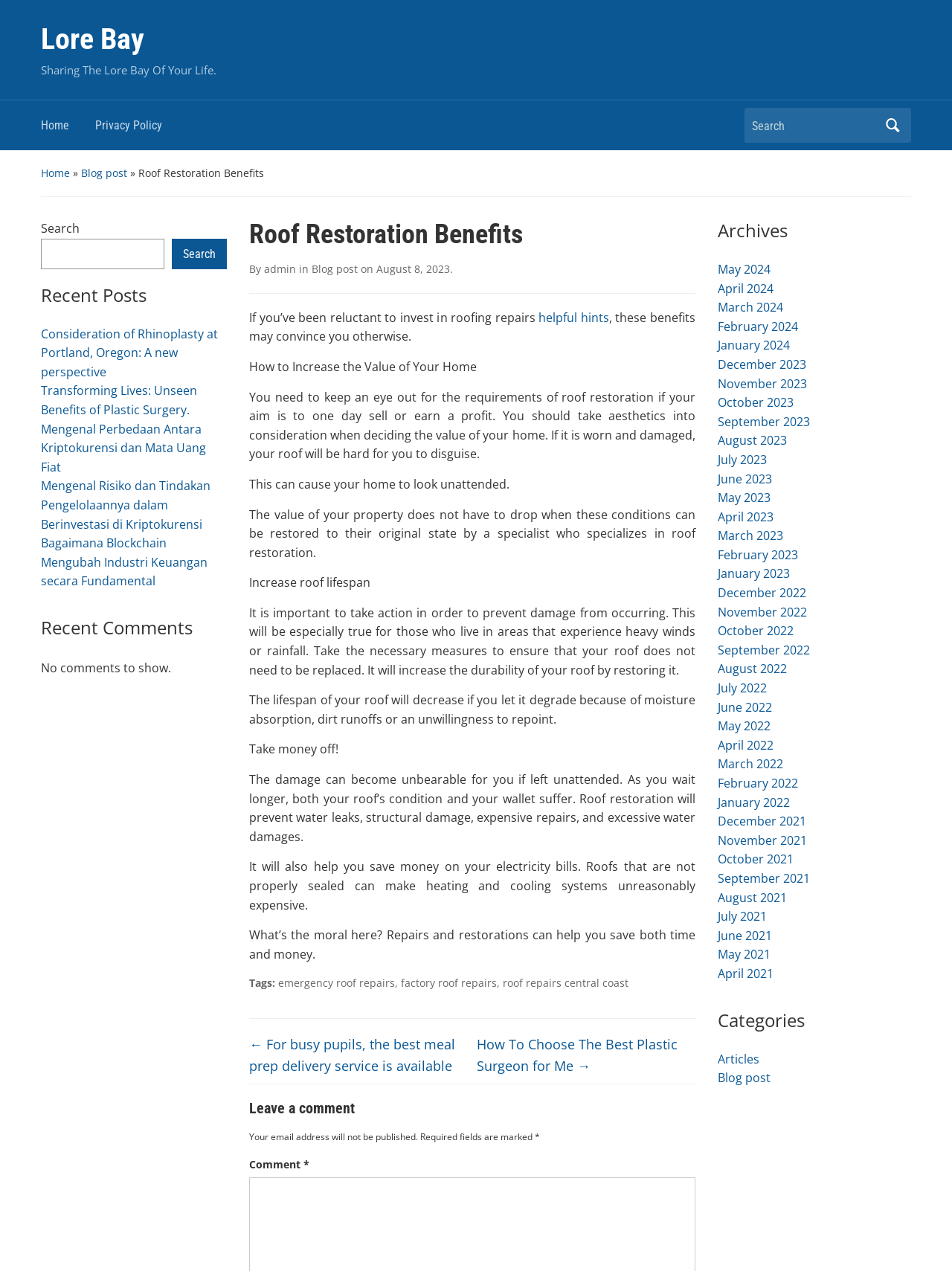Answer with a single word or phrase: 
What is the date of the blog post?

August 8, 2023